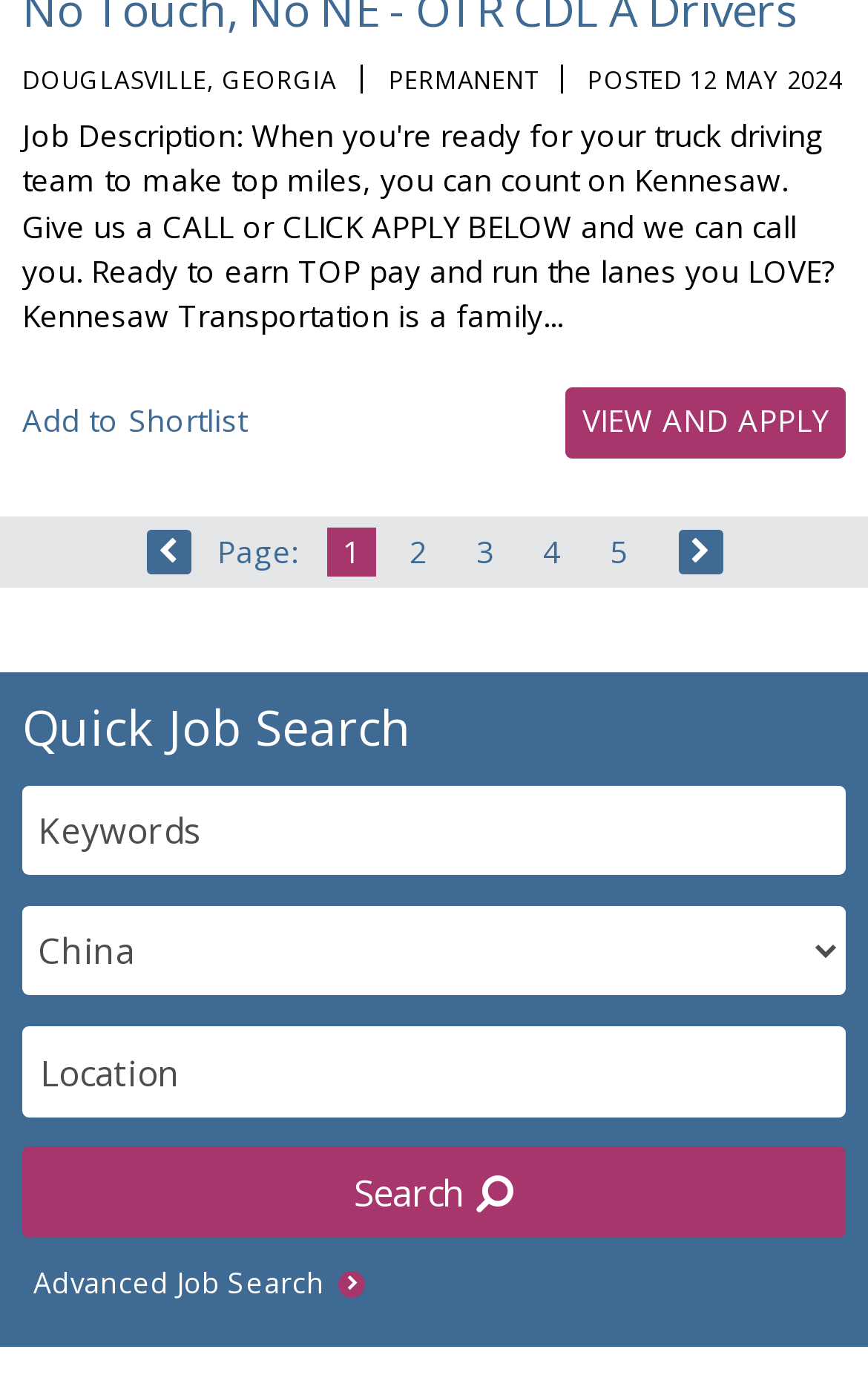Can you find the bounding box coordinates of the area I should click to execute the following instruction: "Visit Facebook page"?

None